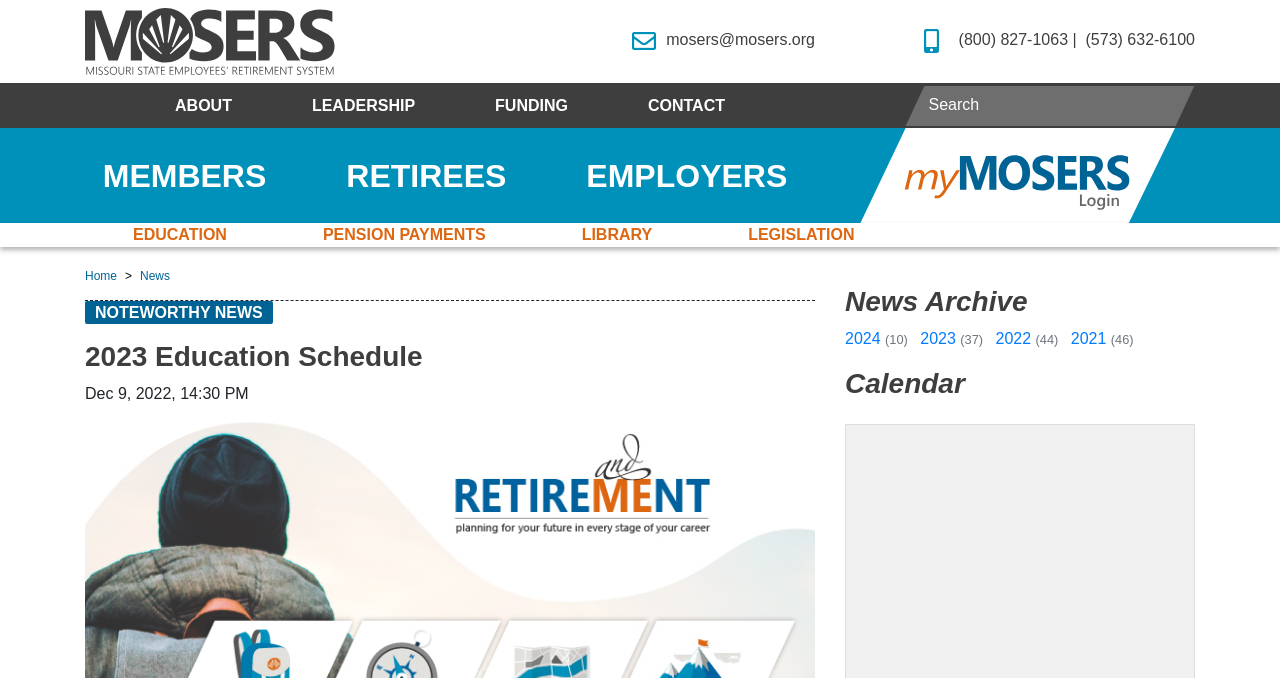What is the current year's education schedule about?
Based on the image, provide your answer in one word or phrase.

2023